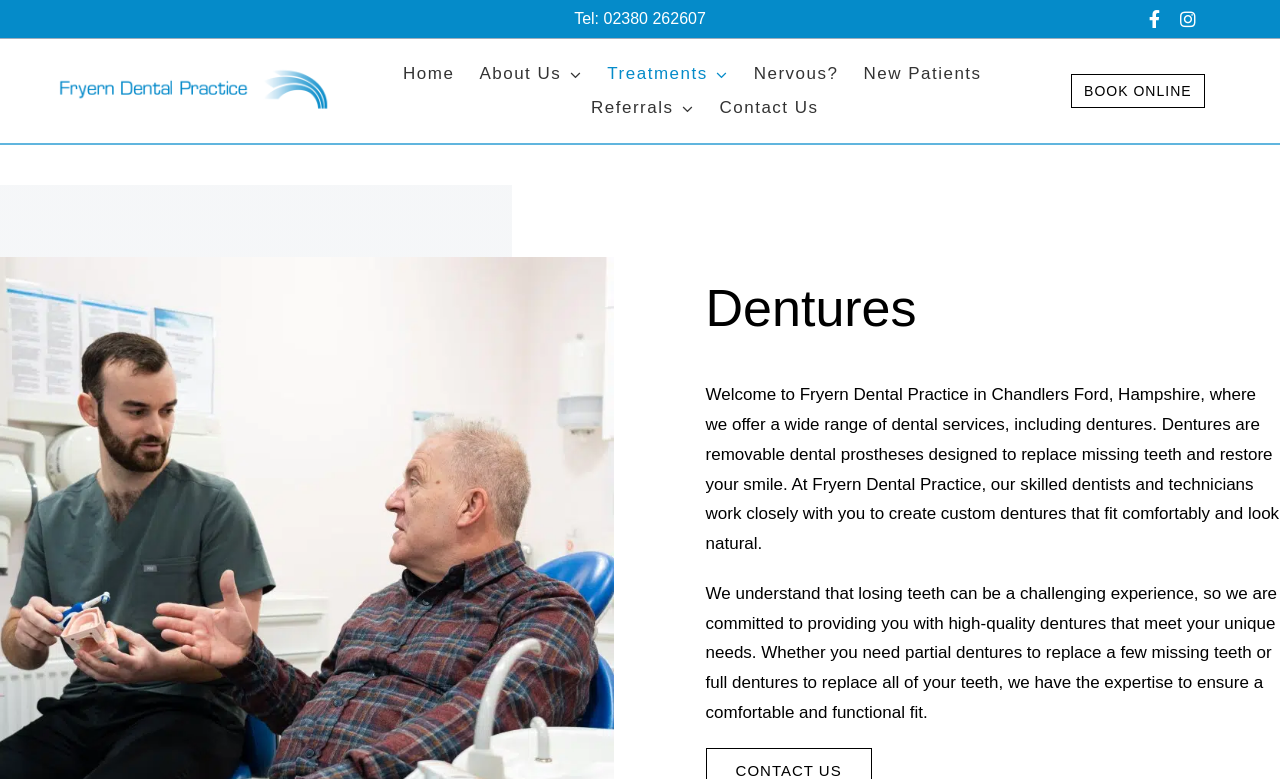Please answer the following question using a single word or phrase: What is the name of the dental practice?

Fryern Dental Practice